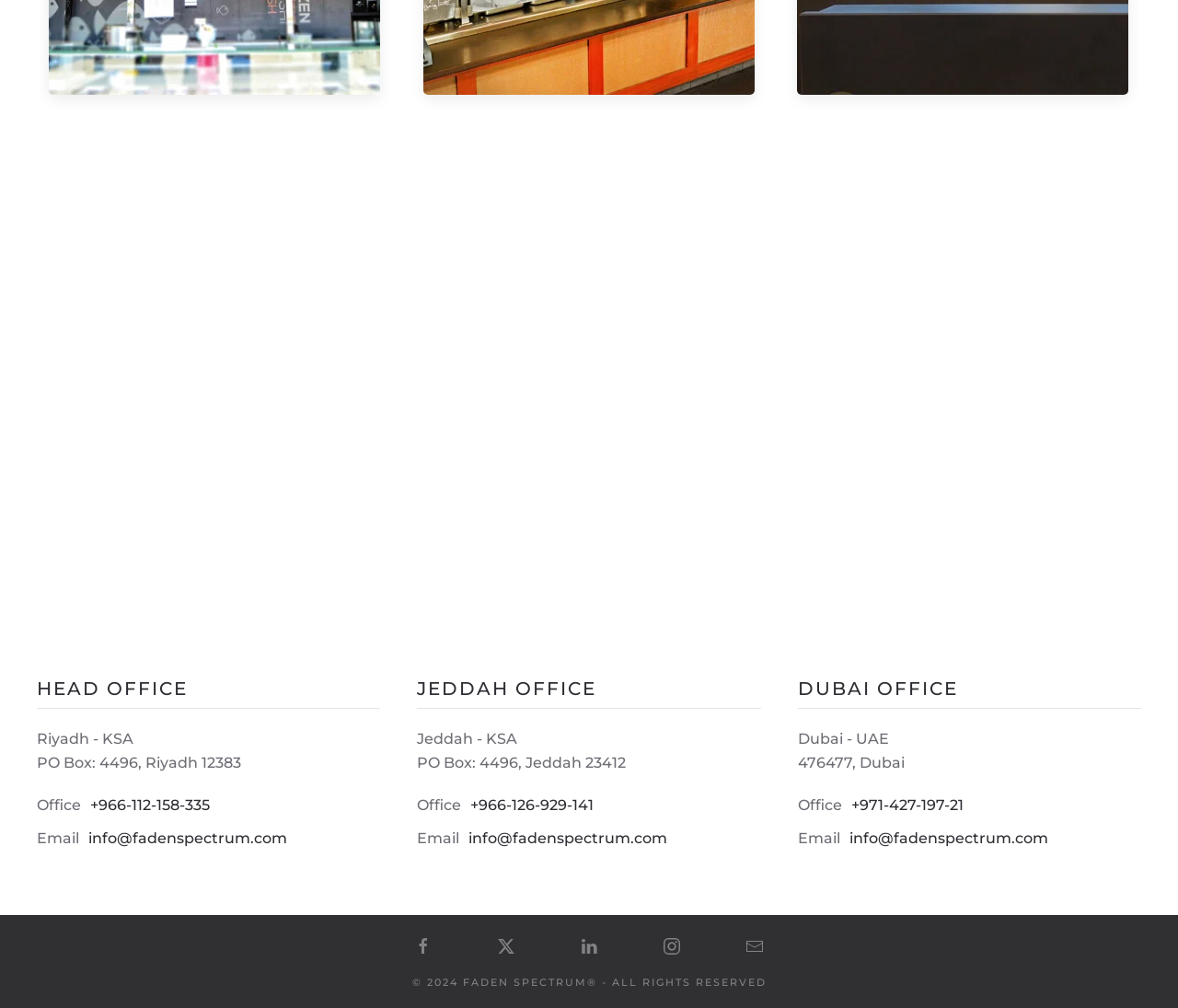Predict the bounding box of the UI element based on the description: "Write to Us". The coordinates should be four float numbers between 0 and 1, formatted as [left, top, right, bottom].

[0.435, 0.442, 0.565, 0.478]